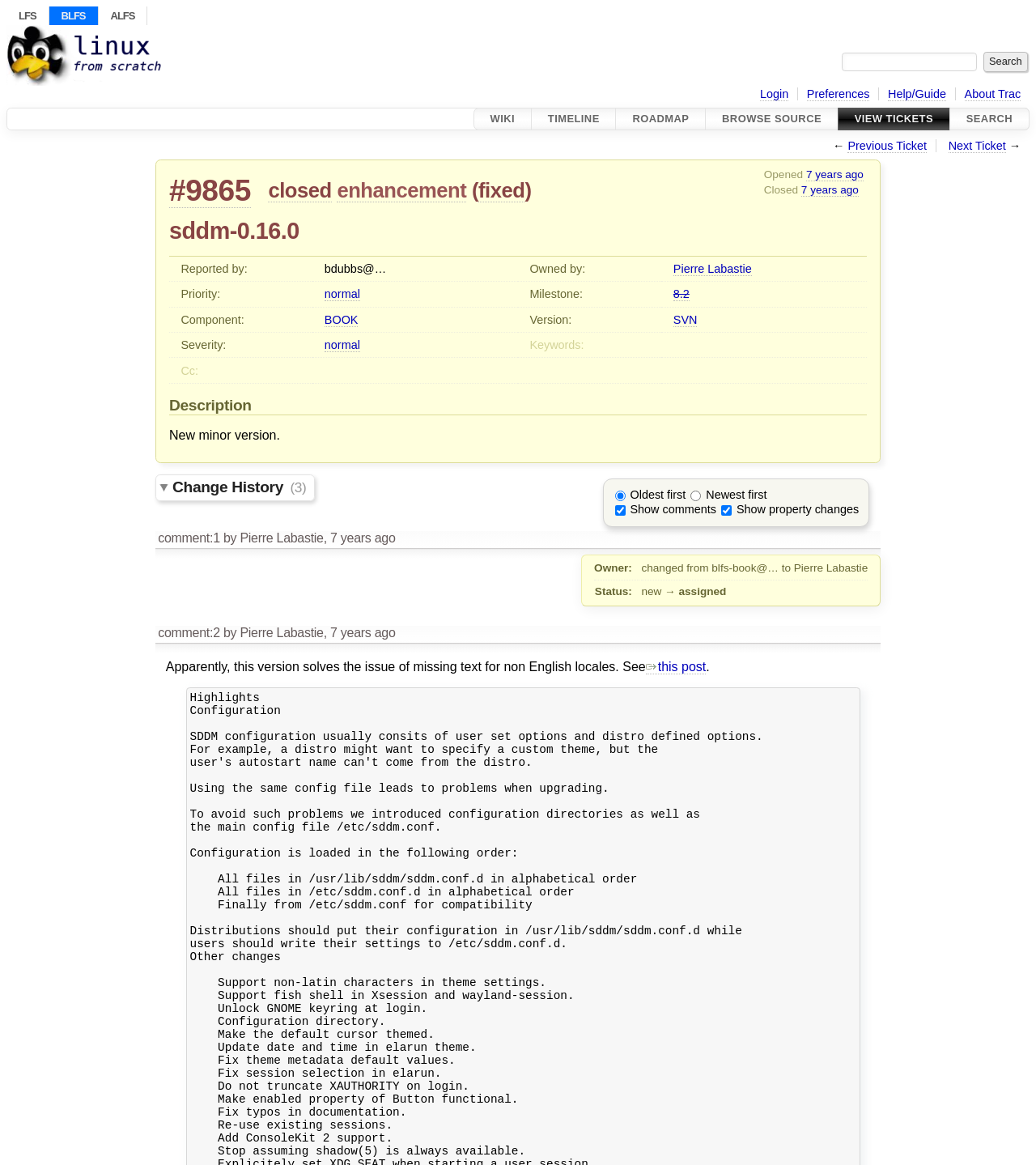Please find the bounding box coordinates of the element that must be clicked to perform the given instruction: "View previous ticket". The coordinates should be four float numbers from 0 to 1, i.e., [left, top, right, bottom].

[0.818, 0.119, 0.895, 0.131]